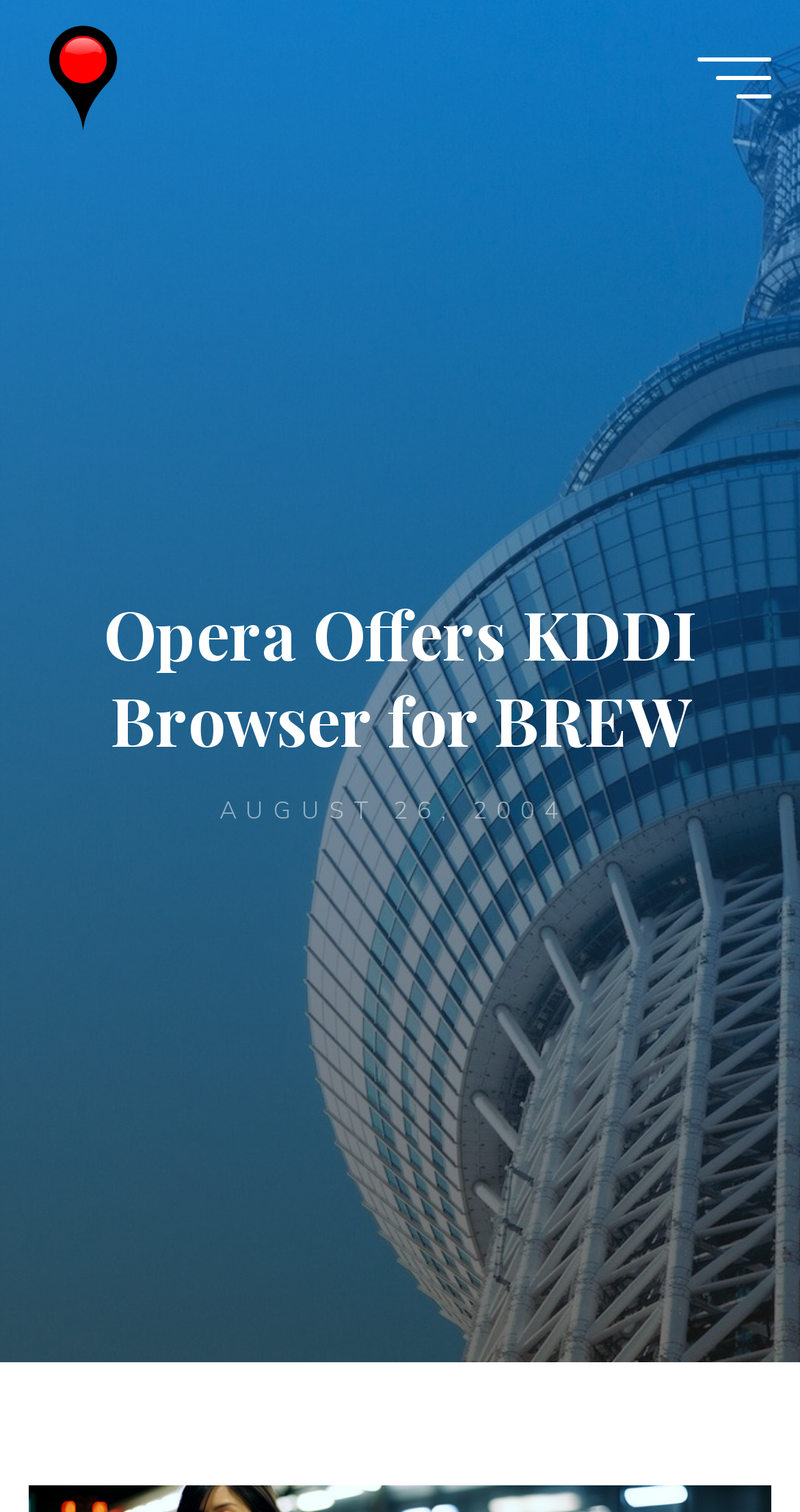What is the purpose of the 'Back to Top' button?
Use the information from the image to give a detailed answer to the question.

I inferred the purpose of the 'Back to Top' button by understanding its typical functionality in webpages, which is to allow users to quickly scroll back to the top of the page.